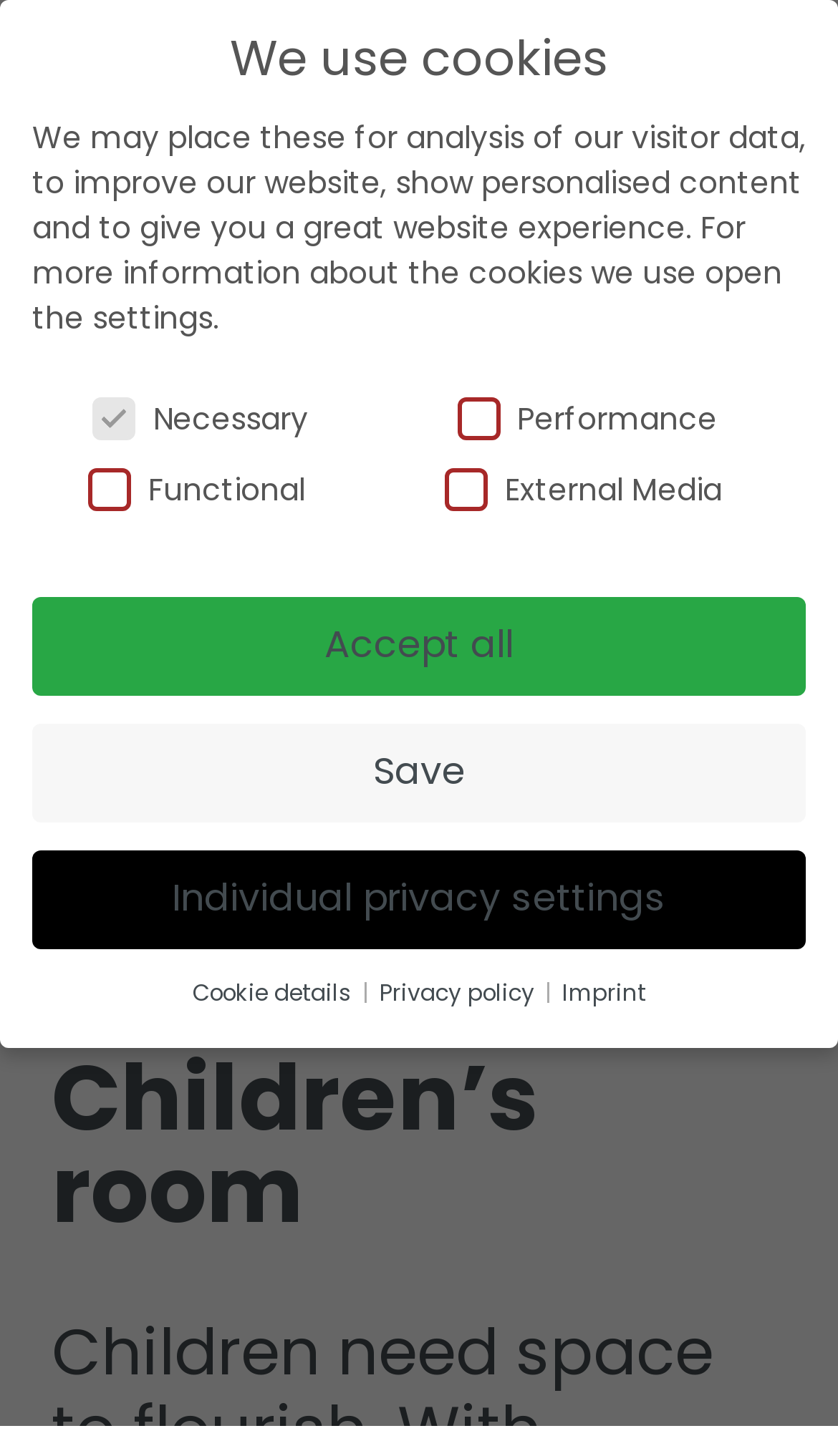Answer the question with a single word or phrase: 
What is the text above the 'Accept all' button?

We use cookies